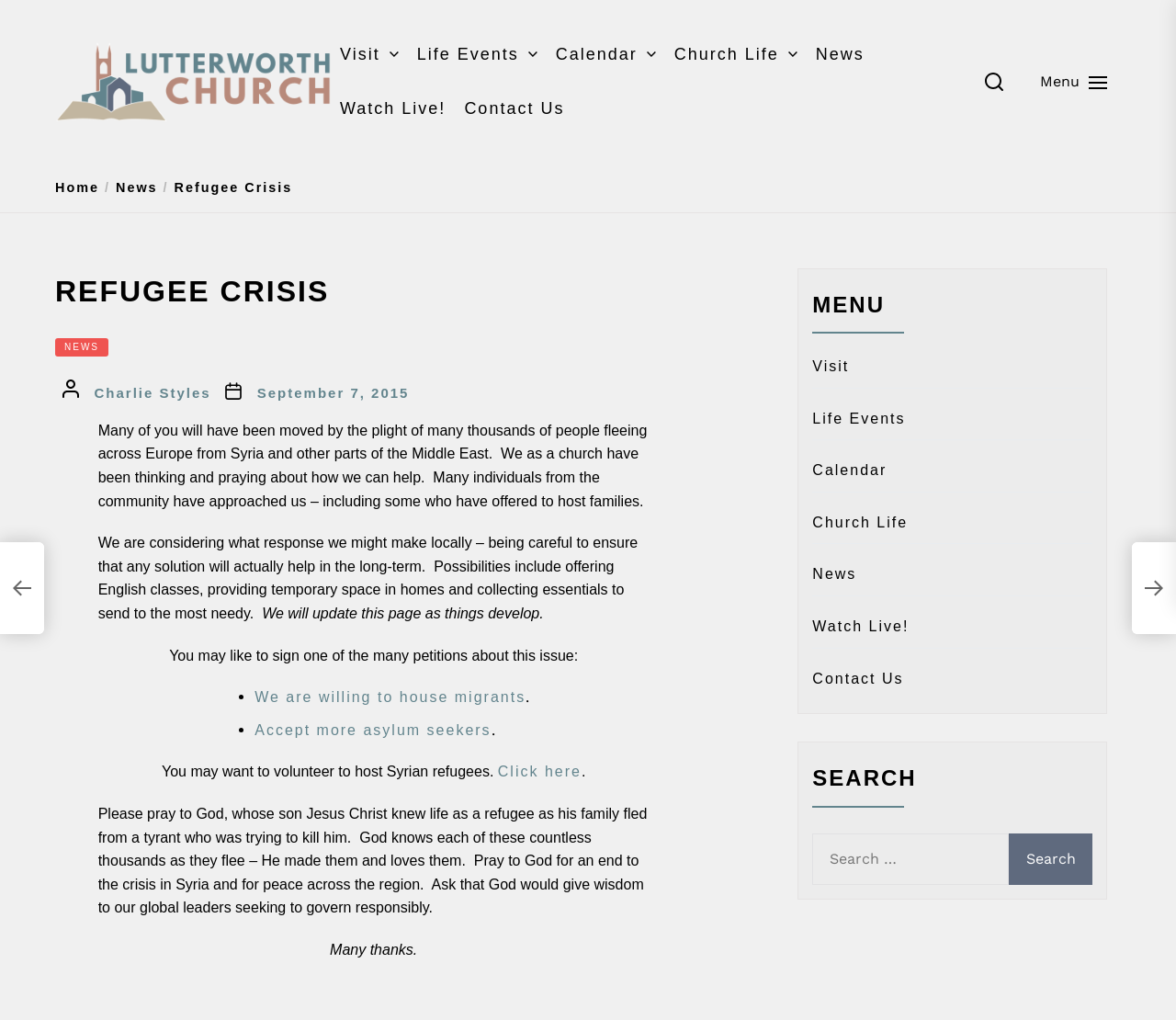What is the crisis being discussed?
Refer to the image and provide a one-word or short phrase answer.

Refugee Crisis